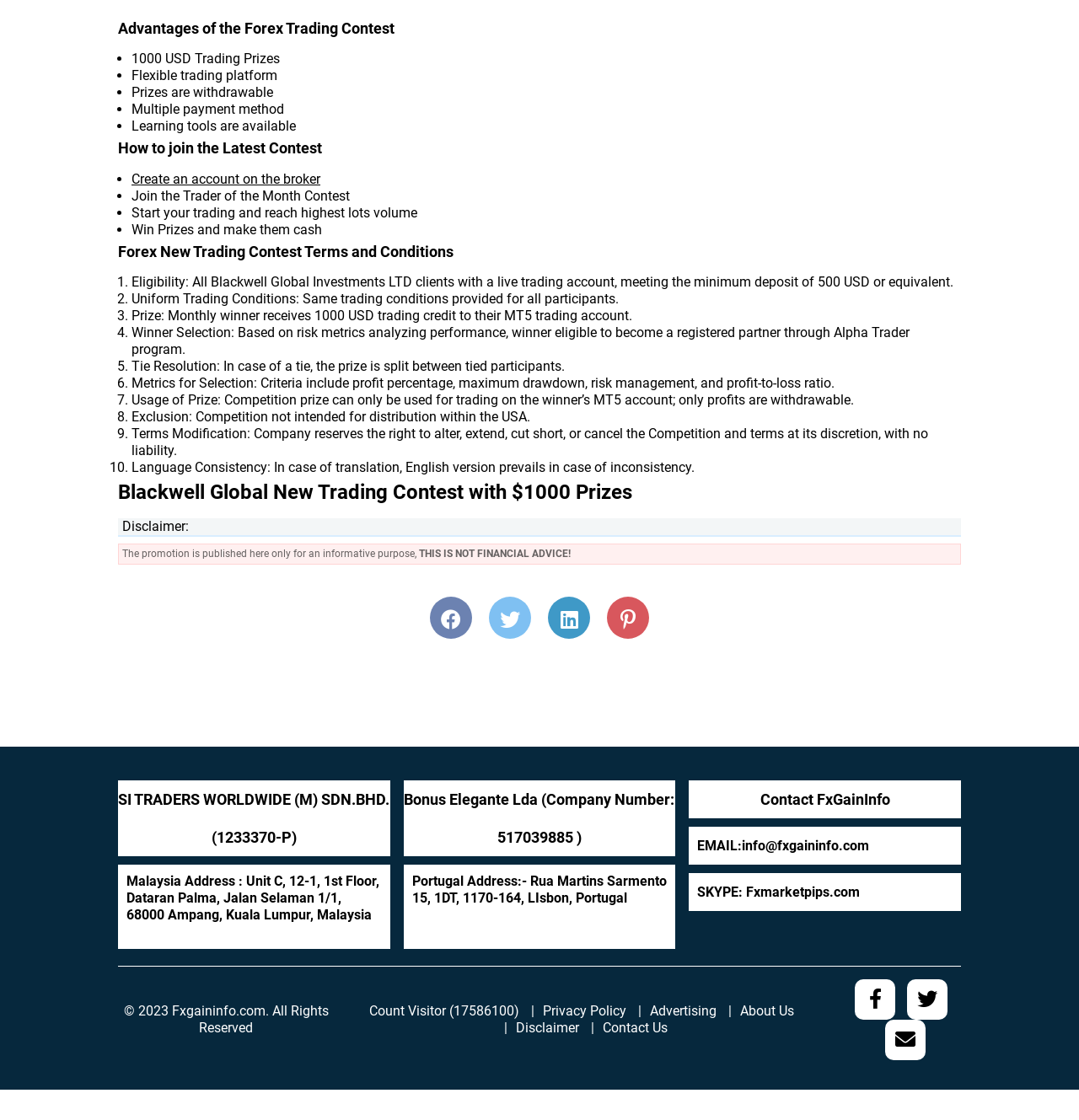What is the prize for the monthly winner?
Based on the image, provide your answer in one word or phrase.

1000 USD